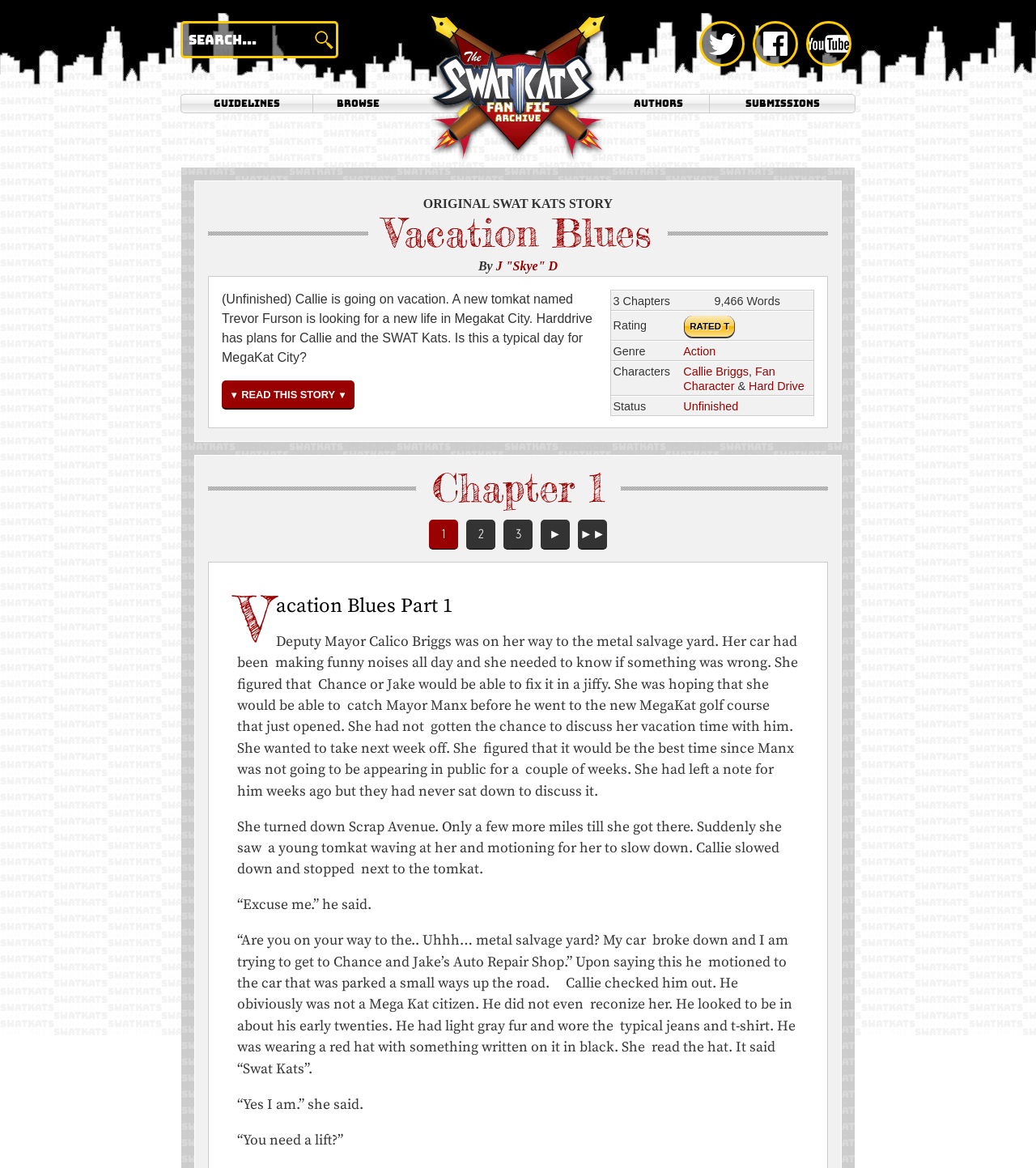Find the bounding box coordinates of the UI element according to this description: "Authors".

[0.586, 0.08, 0.685, 0.097]